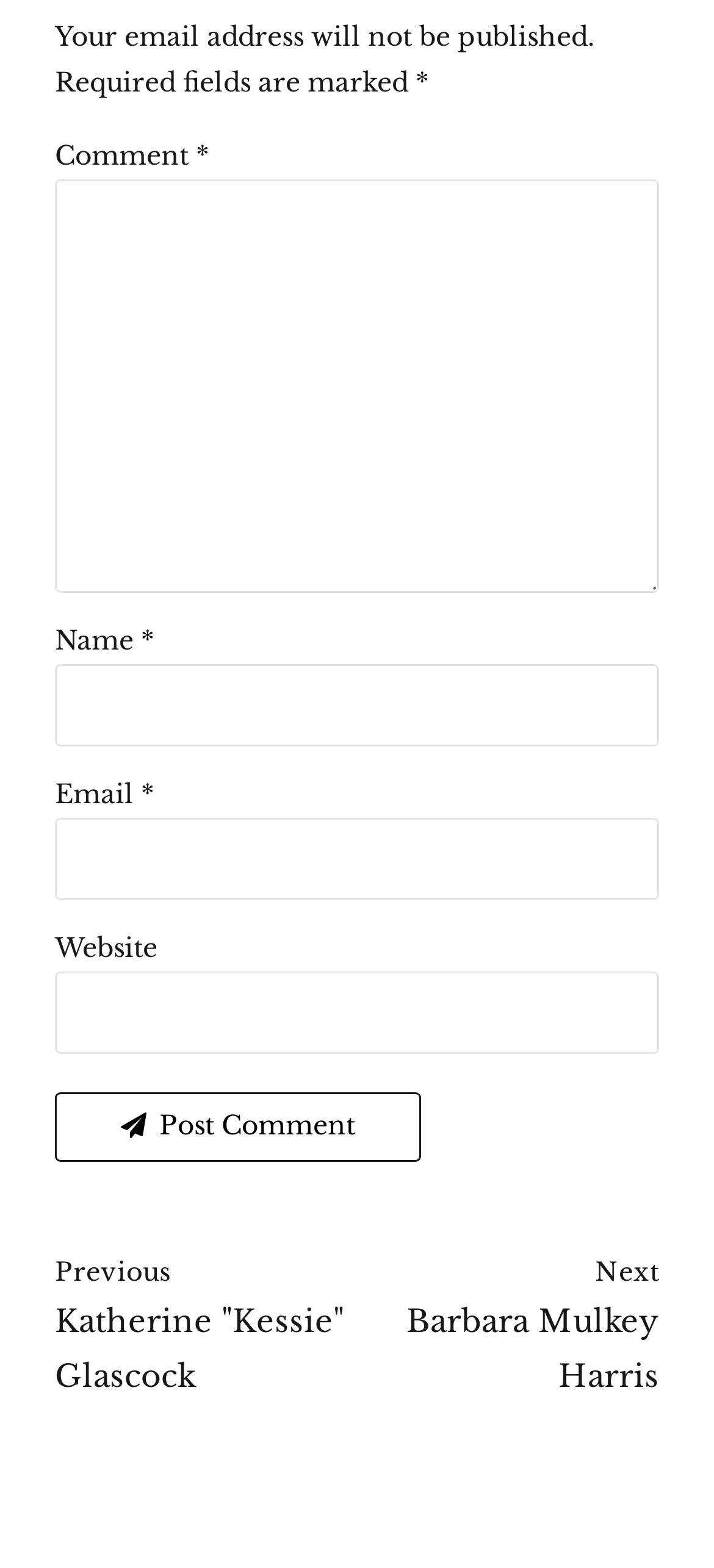Answer briefly with one word or phrase:
What is the label of the non-required textbox?

Website